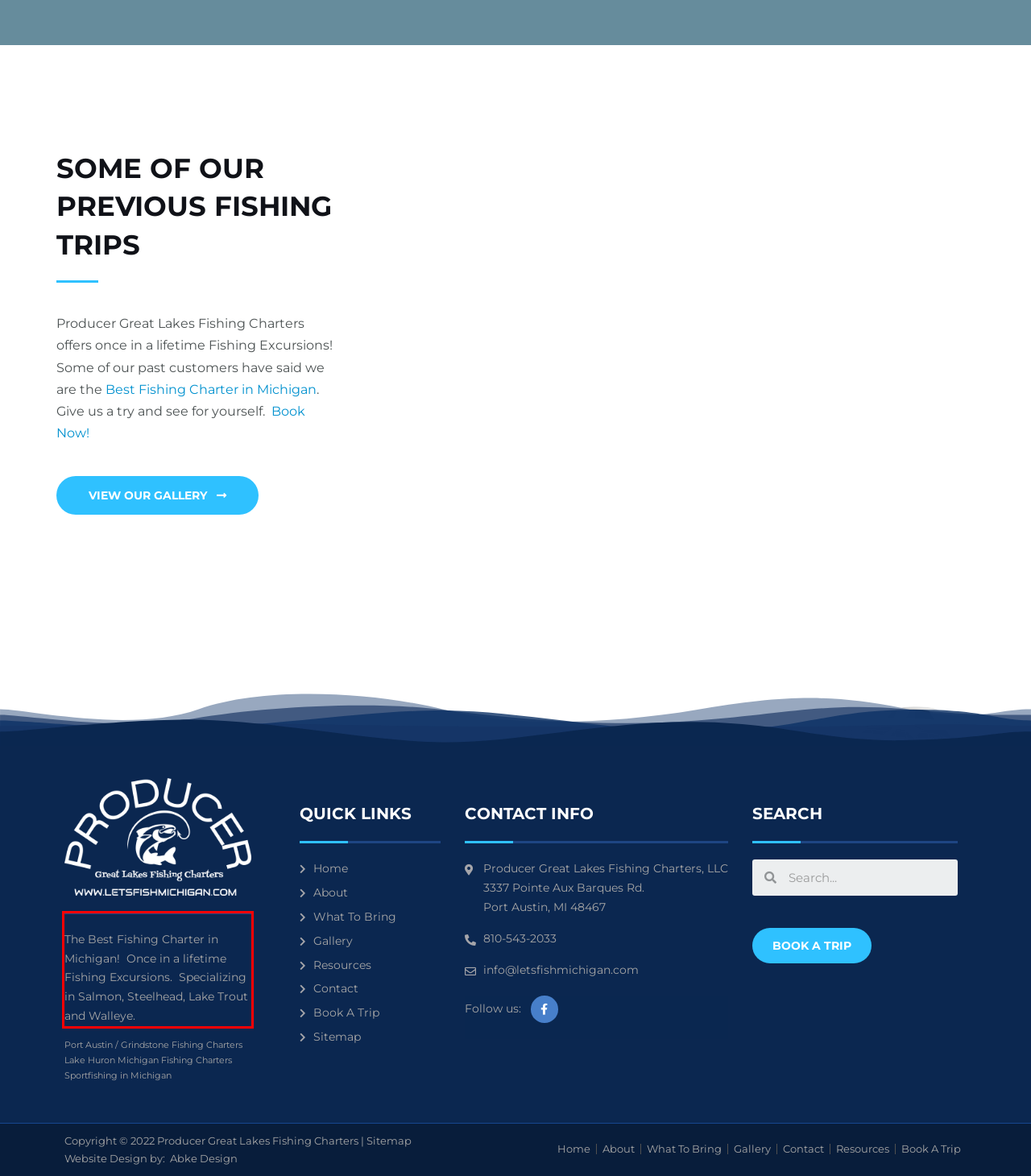The screenshot you have been given contains a UI element surrounded by a red rectangle. Use OCR to read and extract the text inside this red rectangle.

The Best Fishing Charter in Michigan! Once in a lifetime Fishing Excursions. Specializing in Salmon, Steelhead, Lake Trout and Walleye.